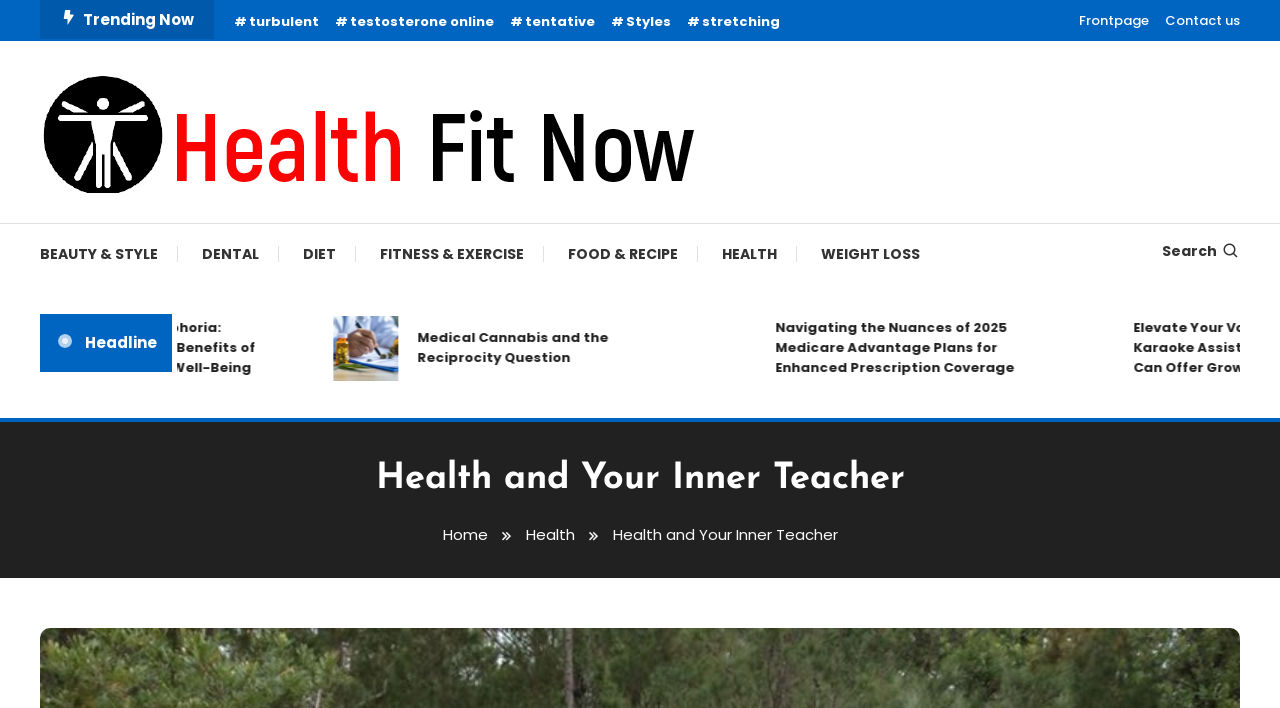Answer the question below using just one word or a short phrase: 
What is the name of the website?

Healthy Fit Now